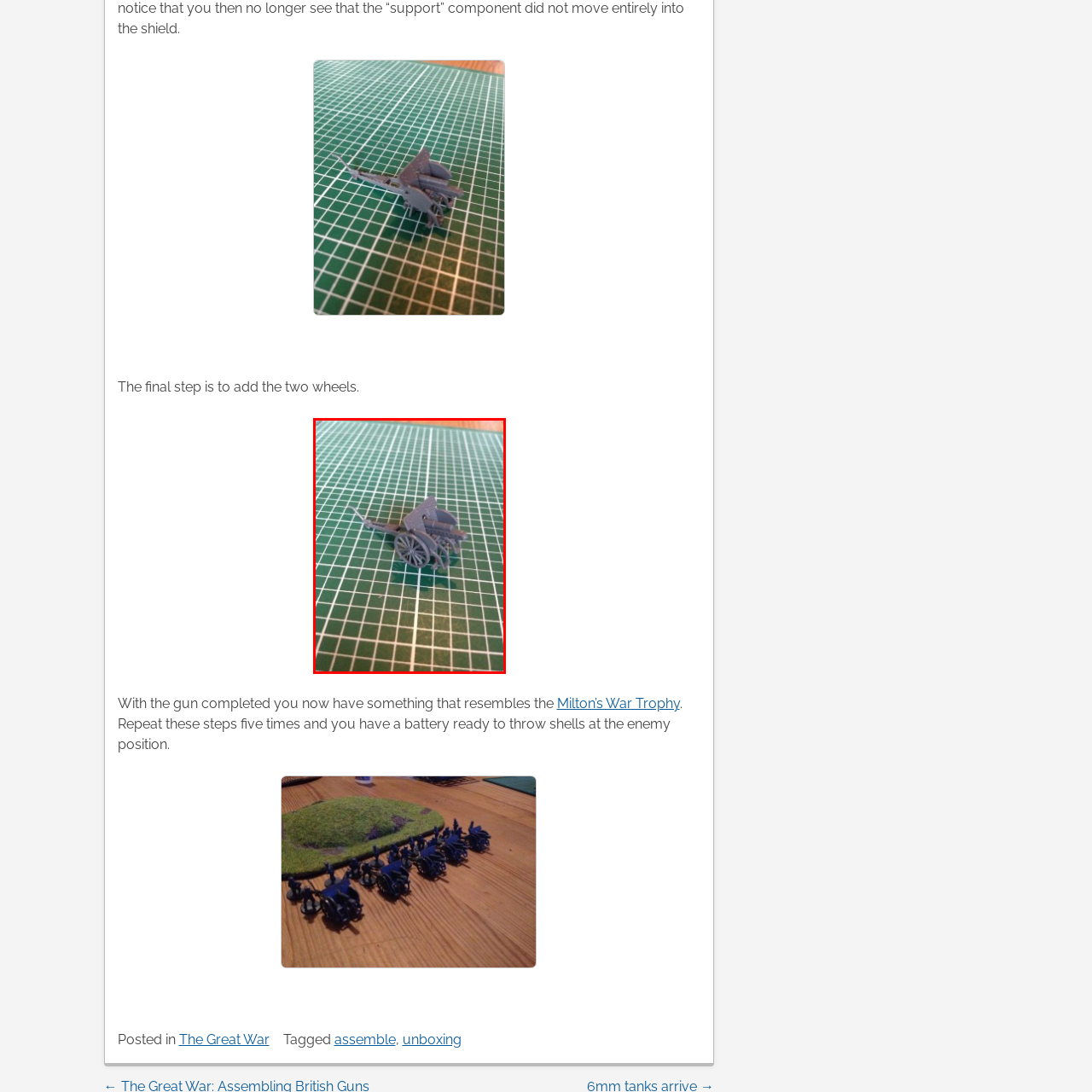What is the material used to craft the miniature model?
Focus on the area marked by the red bounding box and respond to the question with as much detail as possible.

The caption describes the miniature model as being 'crafted in a grey plastic material', indicating that the model is made of grey plastic.